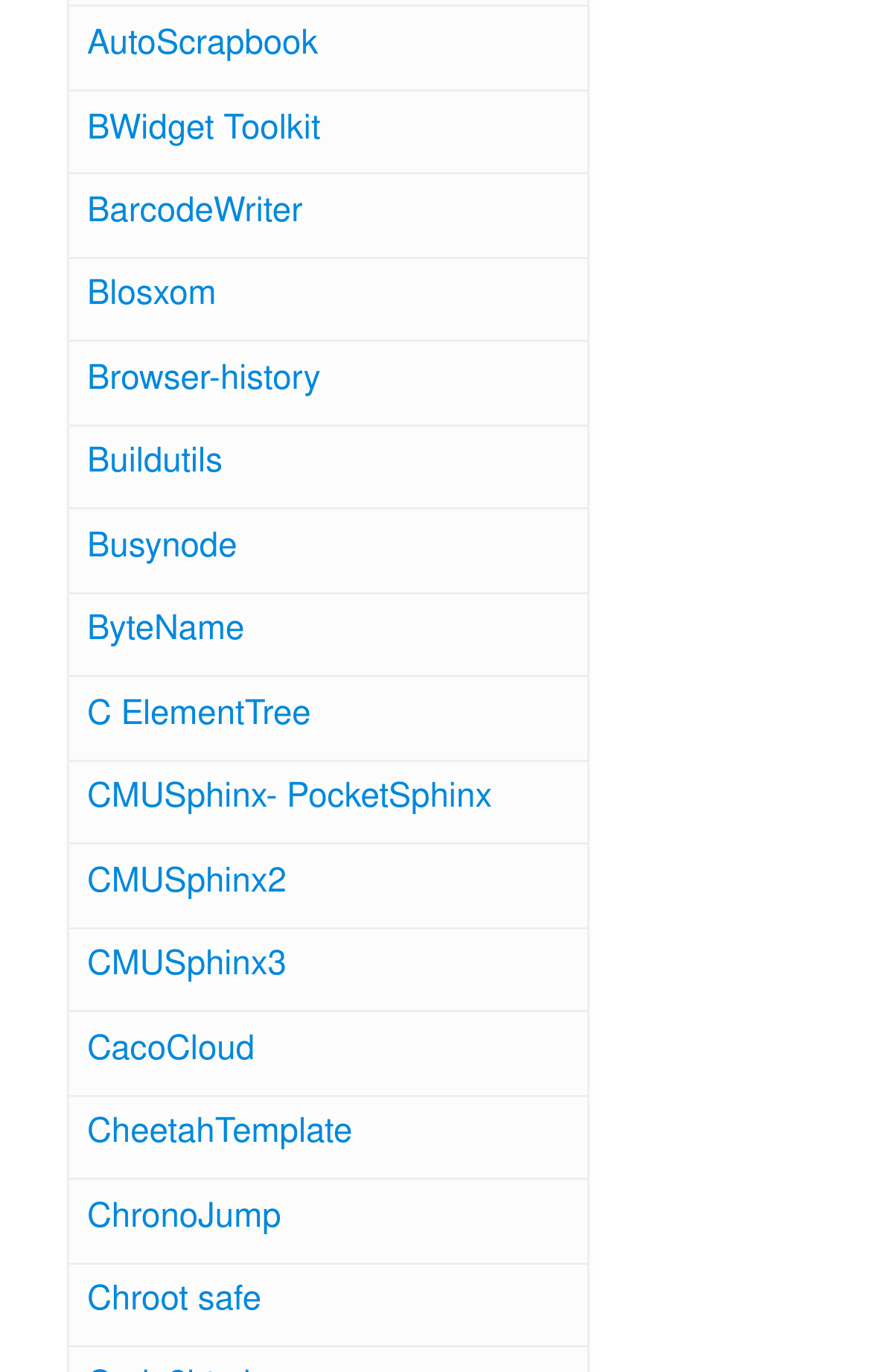Identify the bounding box coordinates of the area you need to click to perform the following instruction: "learn about BarcodeWriter".

[0.1, 0.145, 0.347, 0.169]